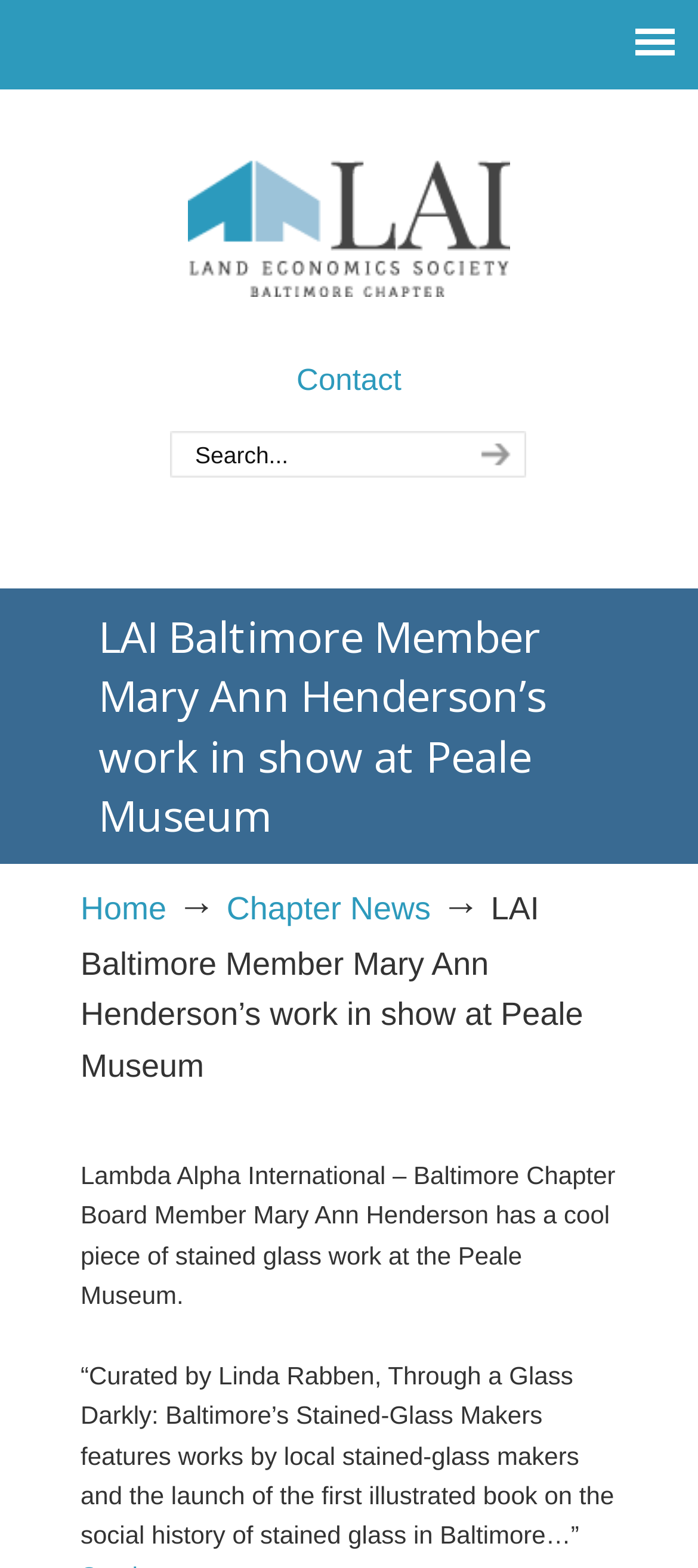What is the role of Mary Ann Henderson?
Please provide an in-depth and detailed response to the question.

The static text 'Lambda Alpha International – Baltimore Chapter Board Member Mary Ann Henderson has a cool piece of stained glass work at the Peale Museum.' indicates that Mary Ann Henderson is a Board Member of Lambda Alpha International – Baltimore Chapter.